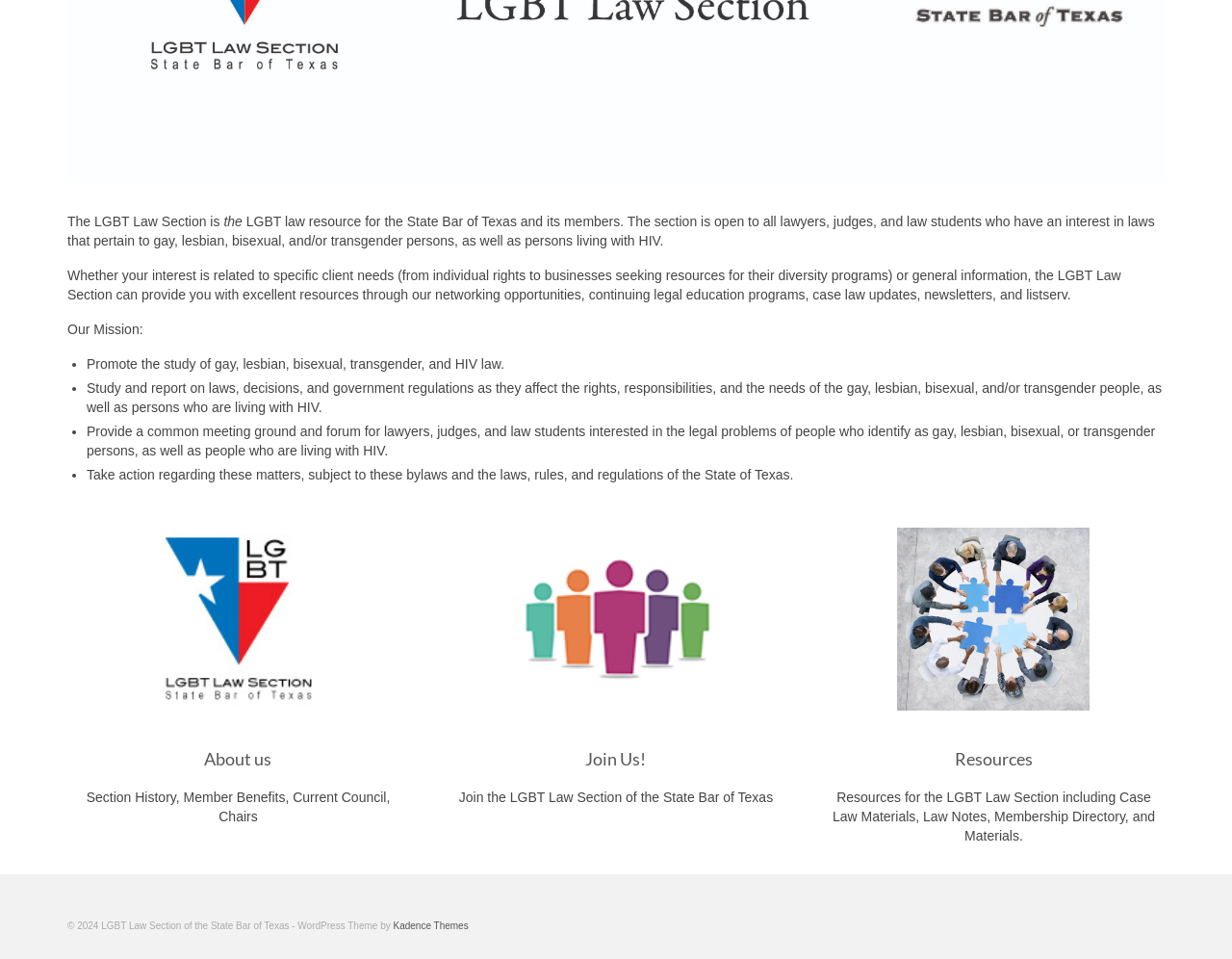Extract the bounding box coordinates for the HTML element that matches this description: "Resources". The coordinates should be four float numbers between 0 and 1, i.e., [left, top, right, bottom].

[0.775, 0.78, 0.838, 0.802]